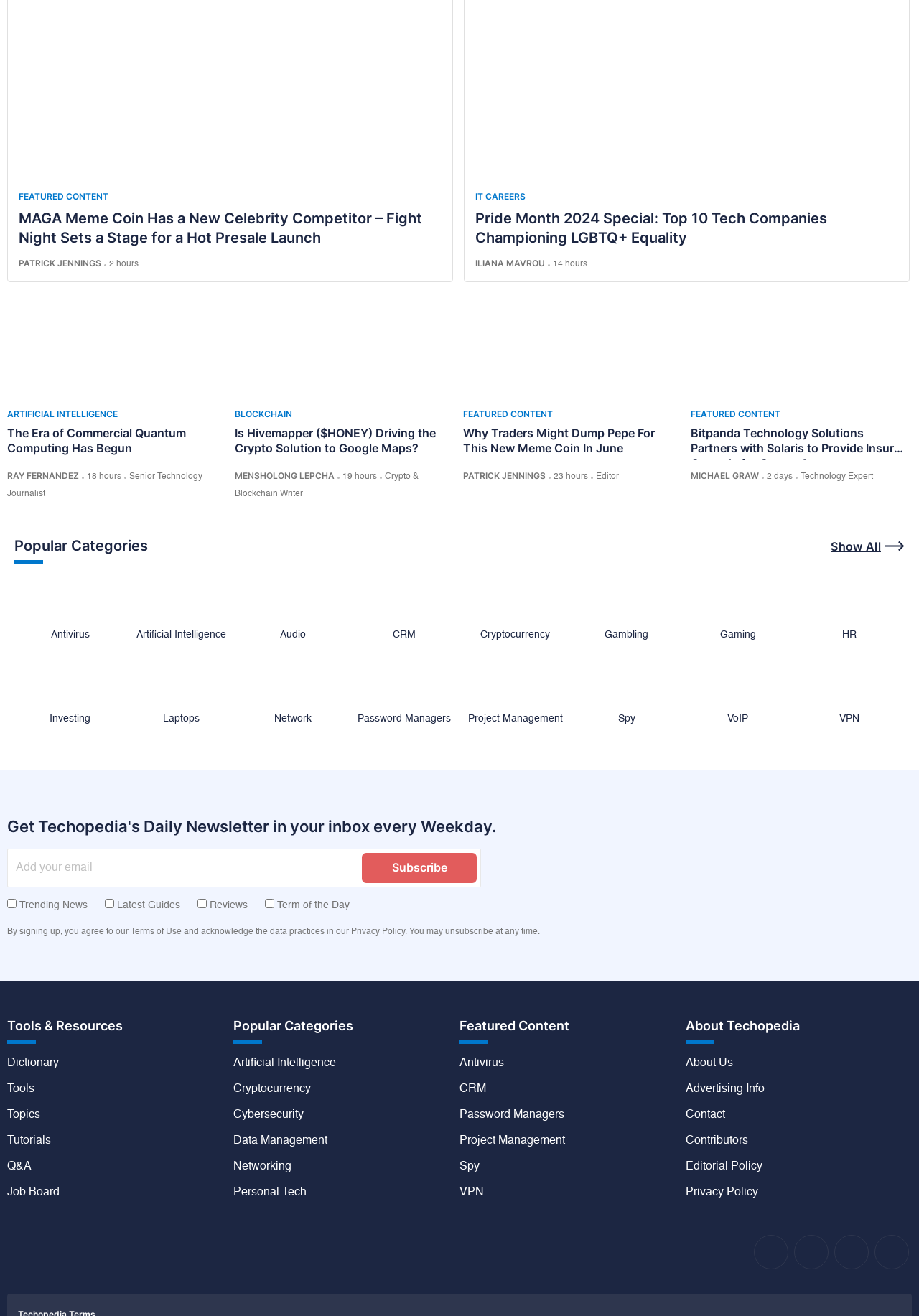Please answer the following question using a single word or phrase: 
What is the category of the article 'MAGA Meme Coin Has a New Celebrity Competitor – Fight Night Sets a Stage for a Hot Presale Launch'?

FEATURED CONTENT